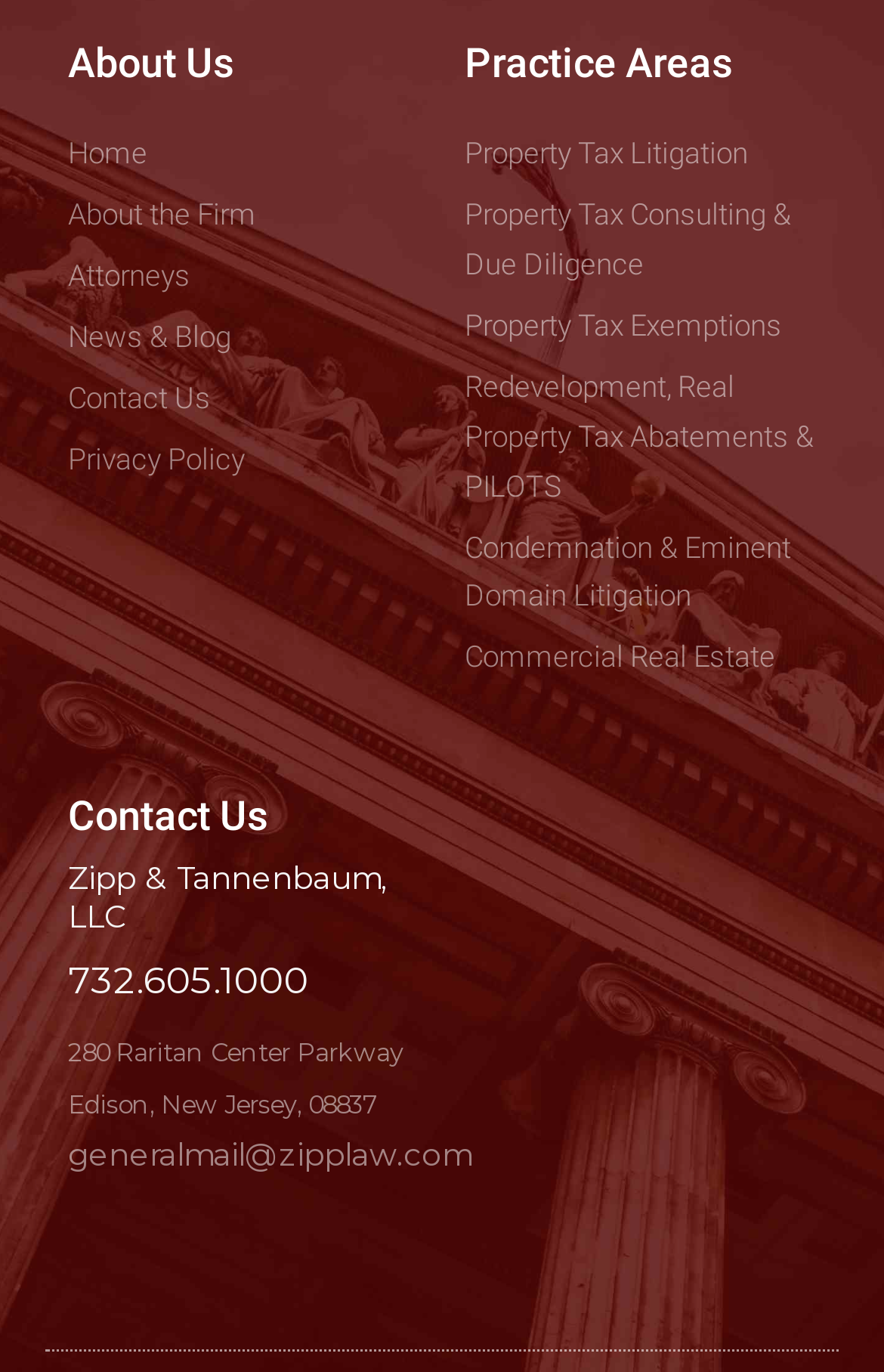For the element described, predict the bounding box coordinates as (top-left x, top-left y, bottom-right x, bottom-right y). All values should be between 0 and 1. Element description: Condemnation & Eminent Domain Litigation

[0.526, 0.381, 0.923, 0.453]